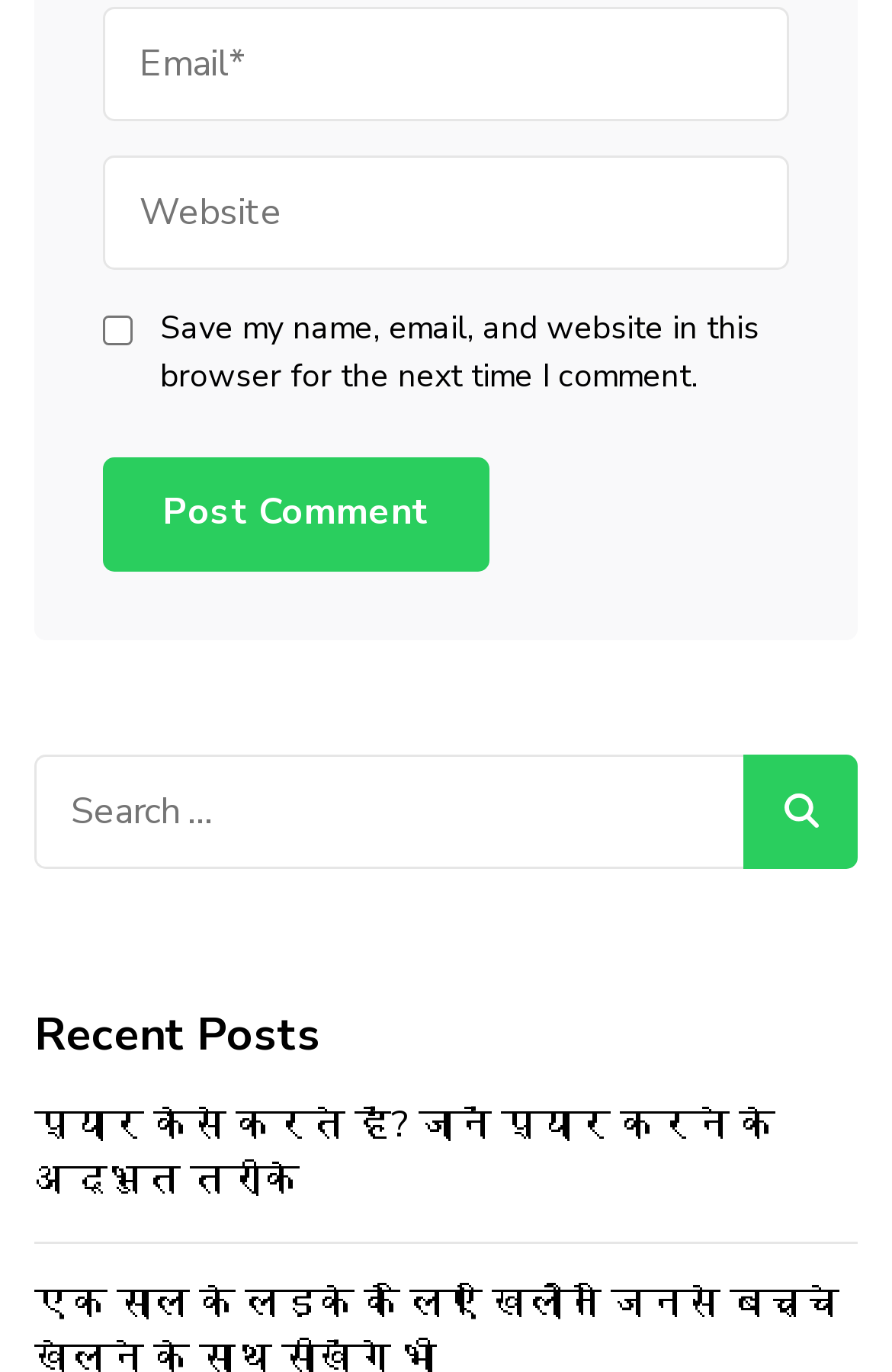Using the information in the image, could you please answer the following question in detail:
What is the function of the button below the search box?

The button below the search box has a description 'Search' which indicates that its function is to perform a search operation when clicked.